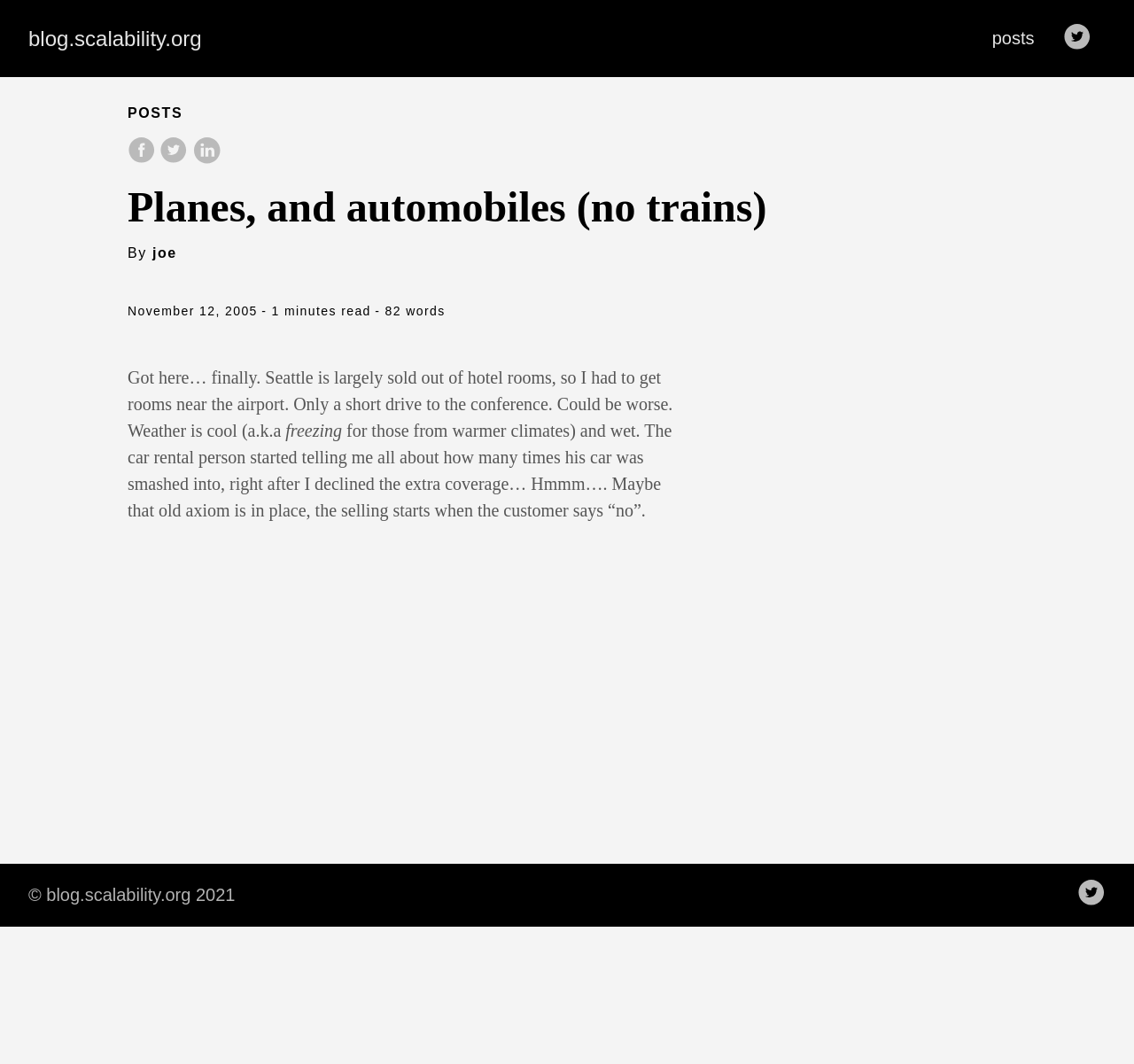Provide a short answer to the following question with just one word or phrase: How many minutes does it take to read the article?

1 minute